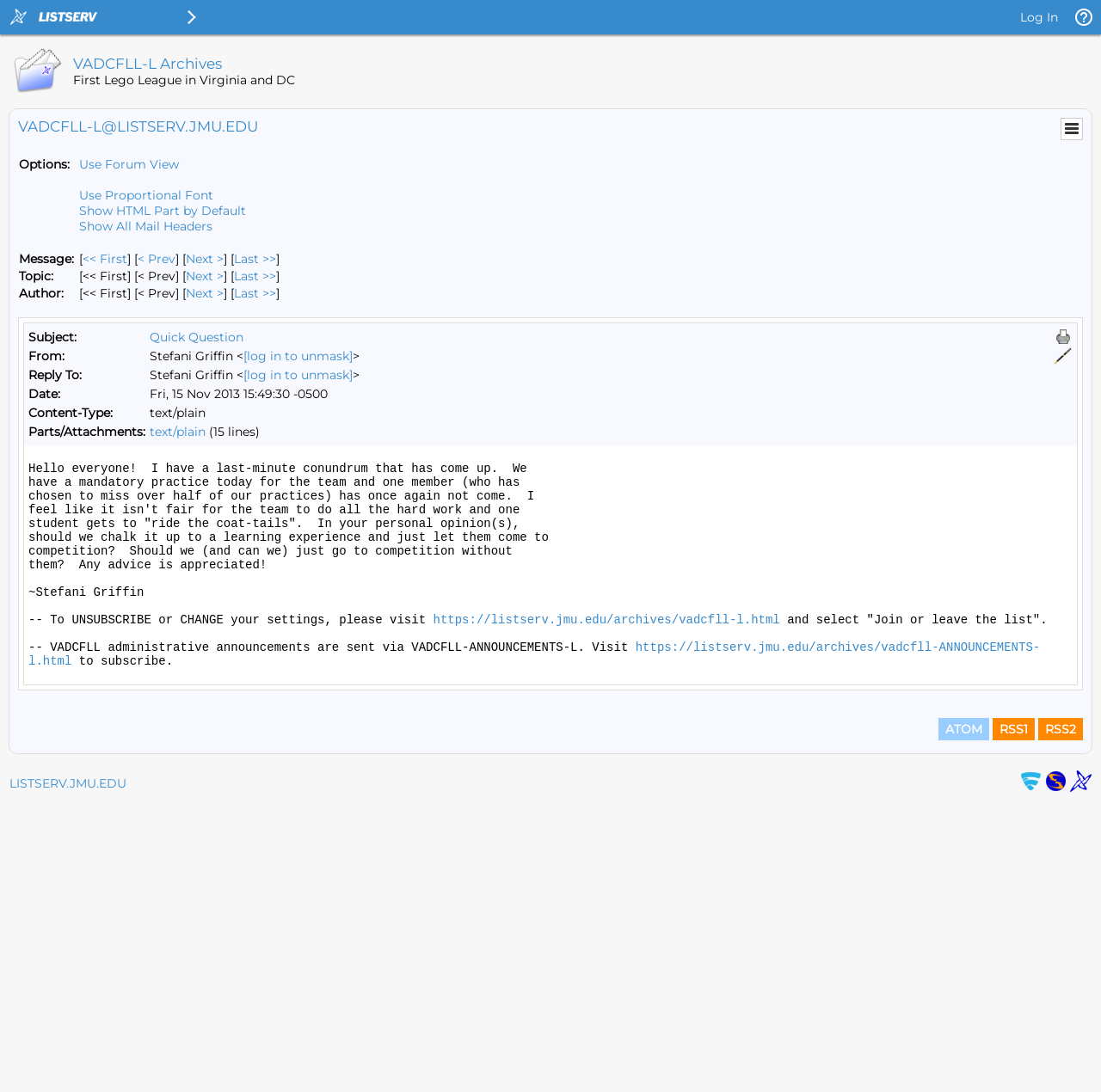Please identify the bounding box coordinates of the region to click in order to complete the given instruction: "Click on the 'About Patricia' link". The coordinates should be four float numbers between 0 and 1, i.e., [left, top, right, bottom].

None